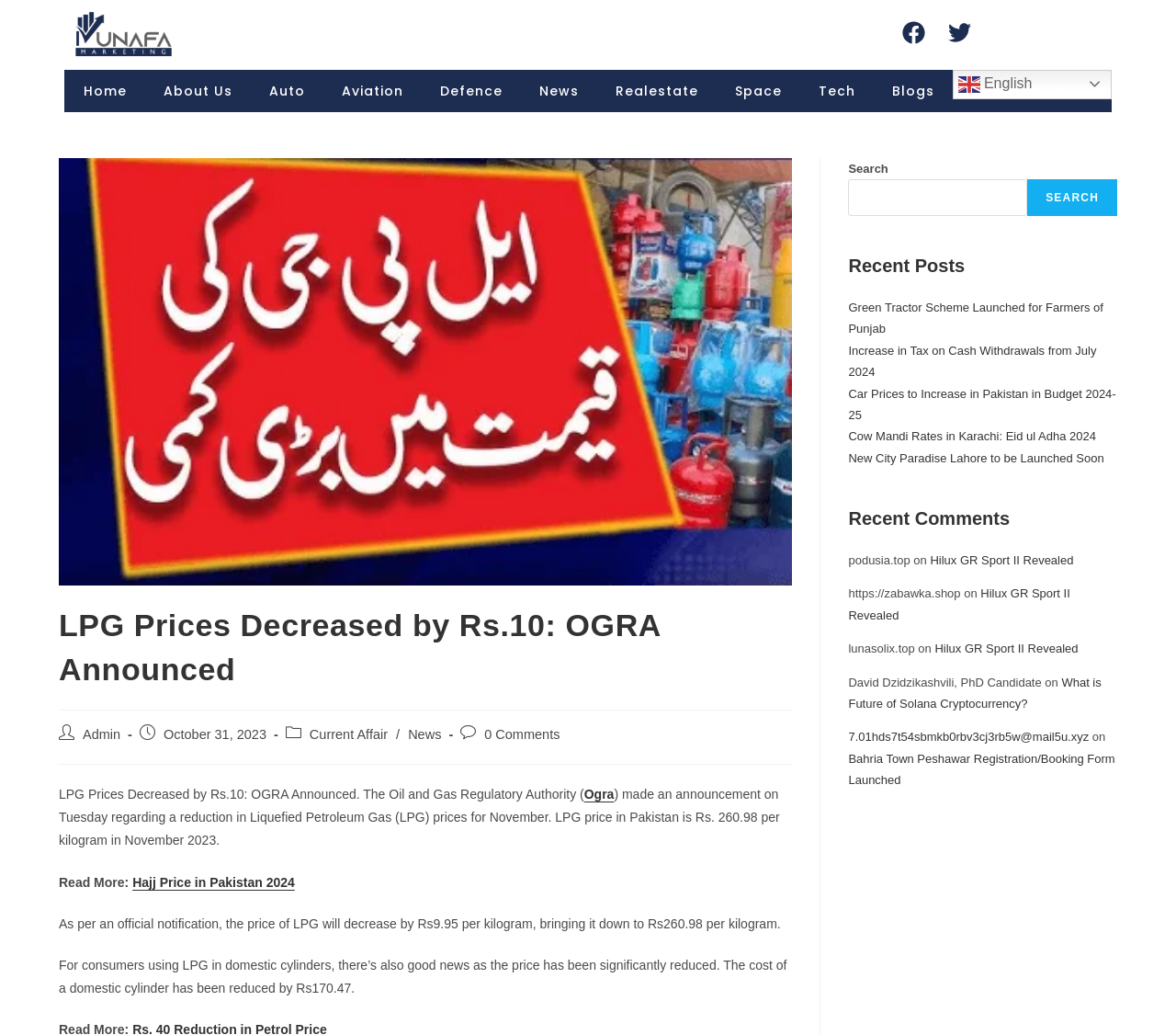Predict the bounding box coordinates of the area that should be clicked to accomplish the following instruction: "Click on What We Do". The bounding box coordinates should consist of four float numbers between 0 and 1, i.e., [left, top, right, bottom].

None